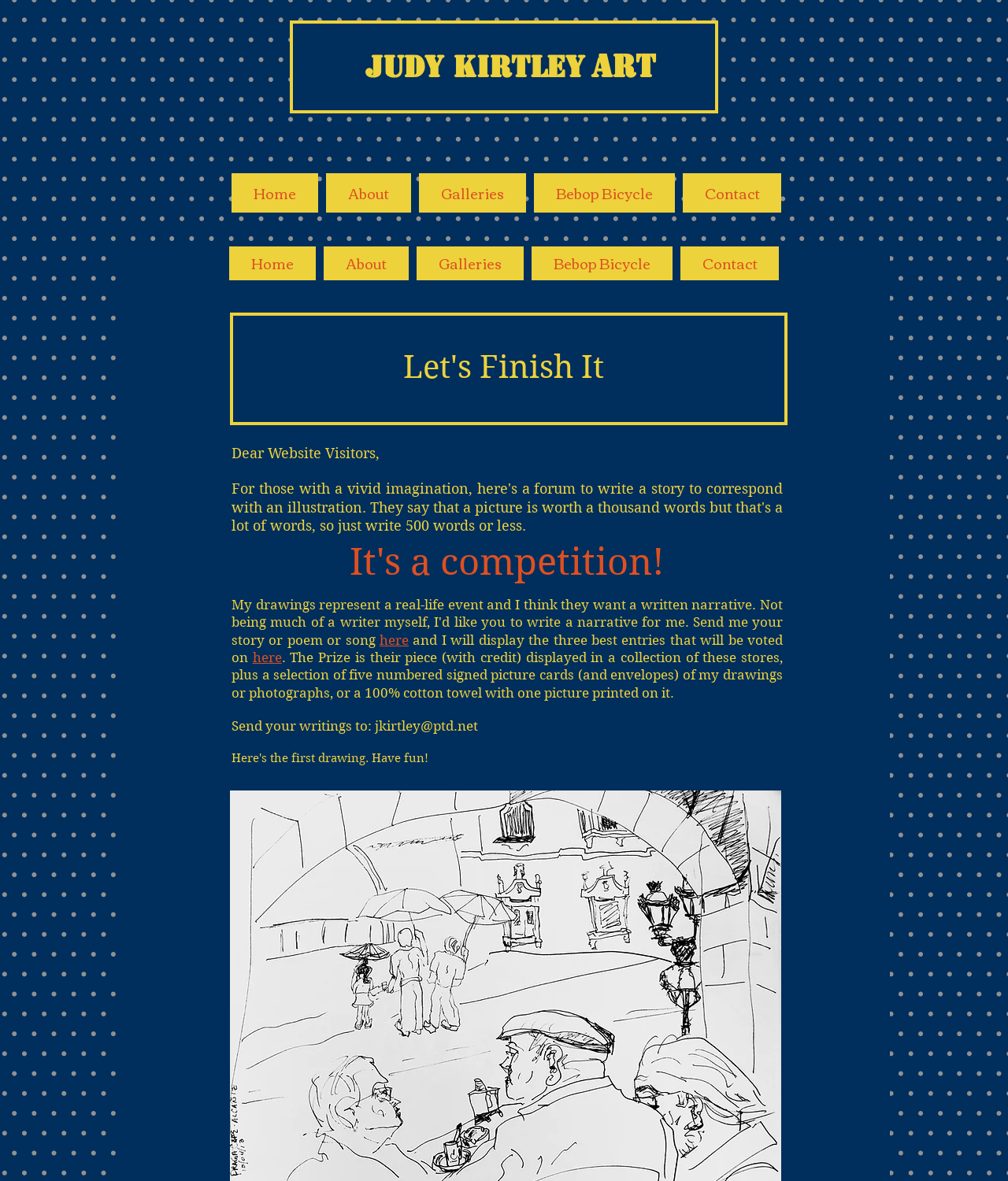Locate the bounding box coordinates of the element that needs to be clicked to carry out the instruction: "Explore Galleries". The coordinates should be given as four float numbers ranging from 0 to 1, i.e., [left, top, right, bottom].

[0.416, 0.147, 0.522, 0.18]